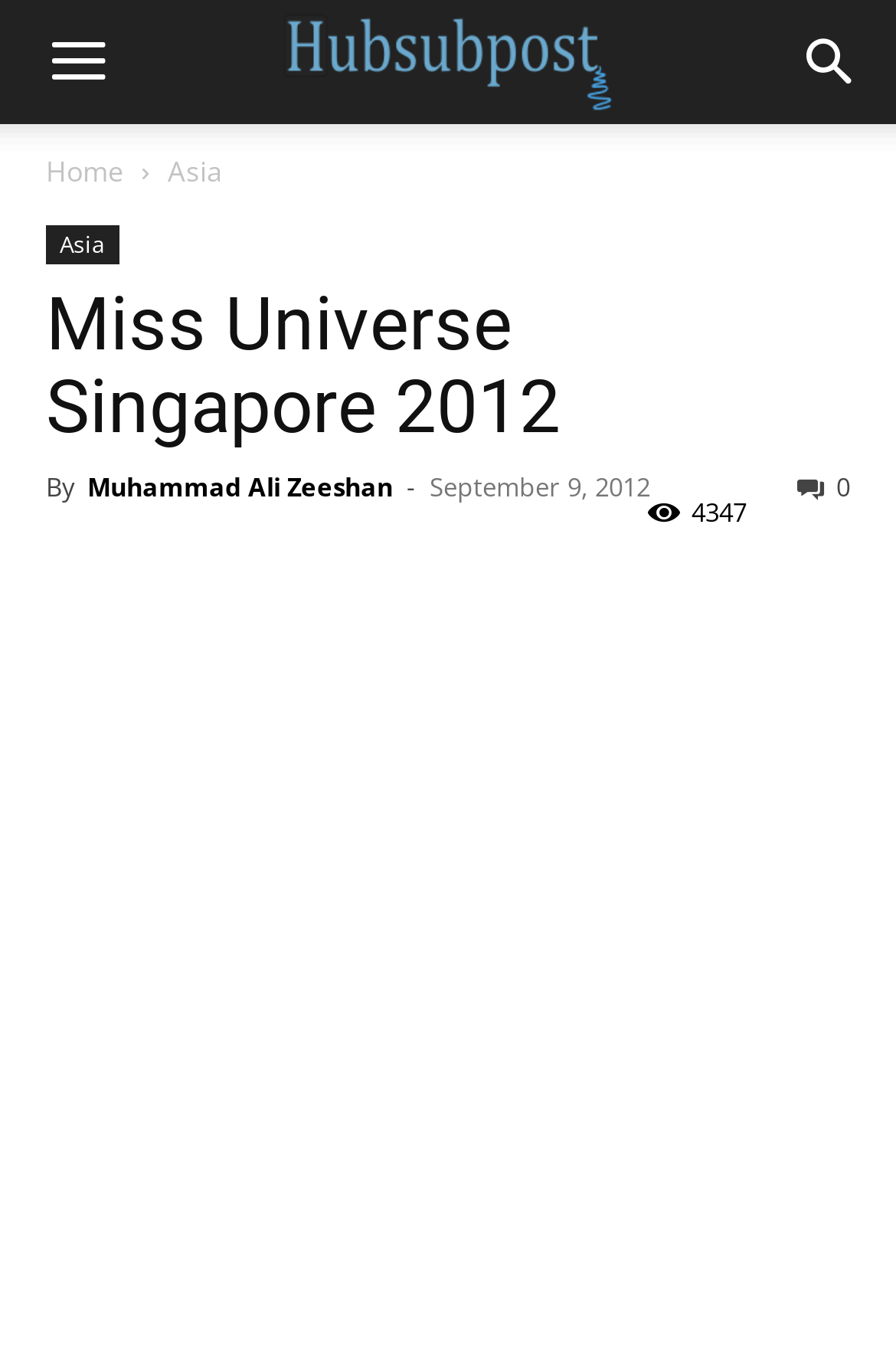Please determine the bounding box coordinates of the element to click in order to execute the following instruction: "read article by Muhammad Ali Zeeshan". The coordinates should be four float numbers between 0 and 1, specified as [left, top, right, bottom].

[0.097, 0.344, 0.438, 0.369]